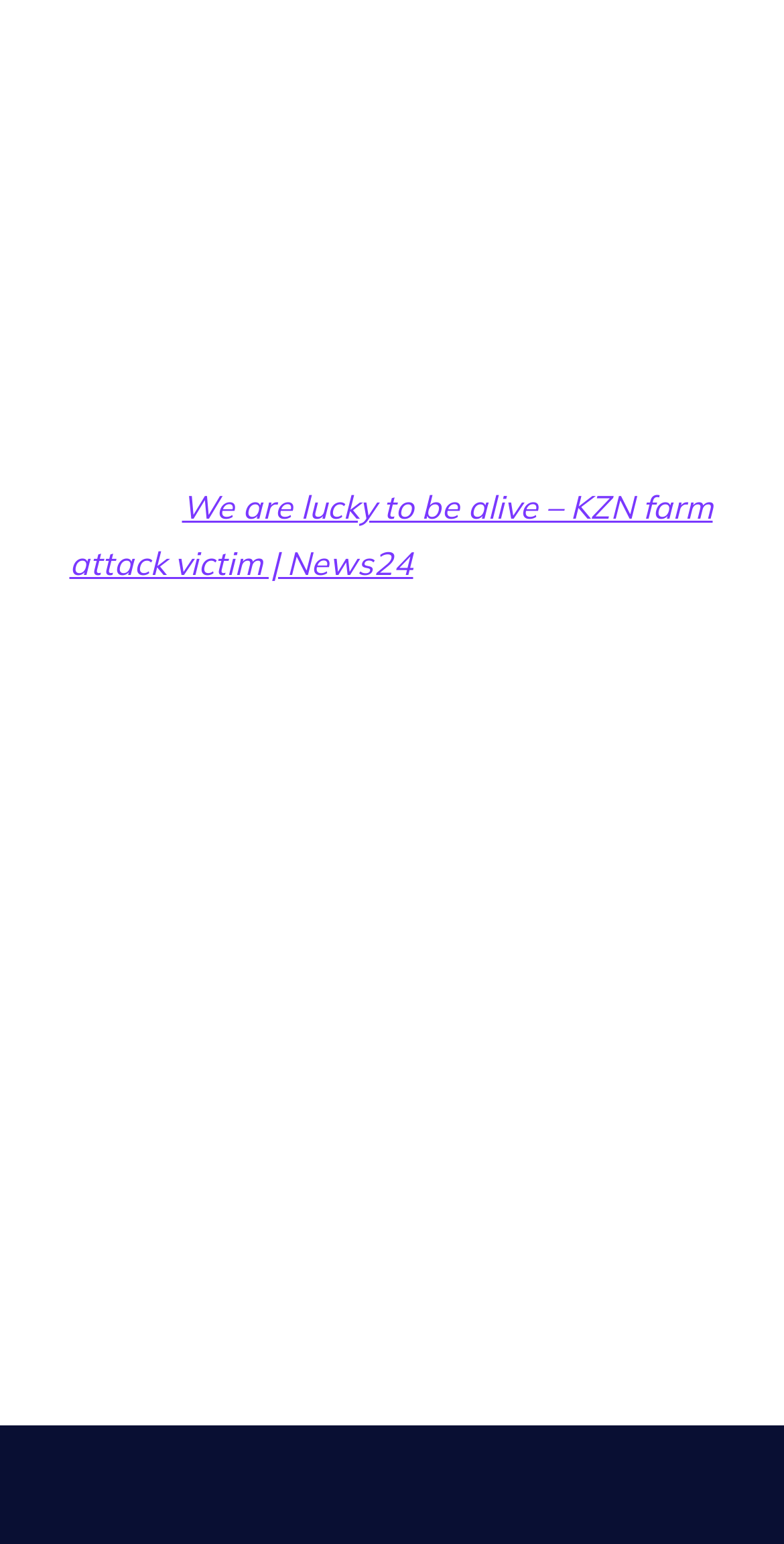Based on the element description: "Crime", identify the UI element and provide its bounding box coordinates. Use four float numbers between 0 and 1, [left, top, right, bottom].

[0.524, 0.451, 0.635, 0.477]